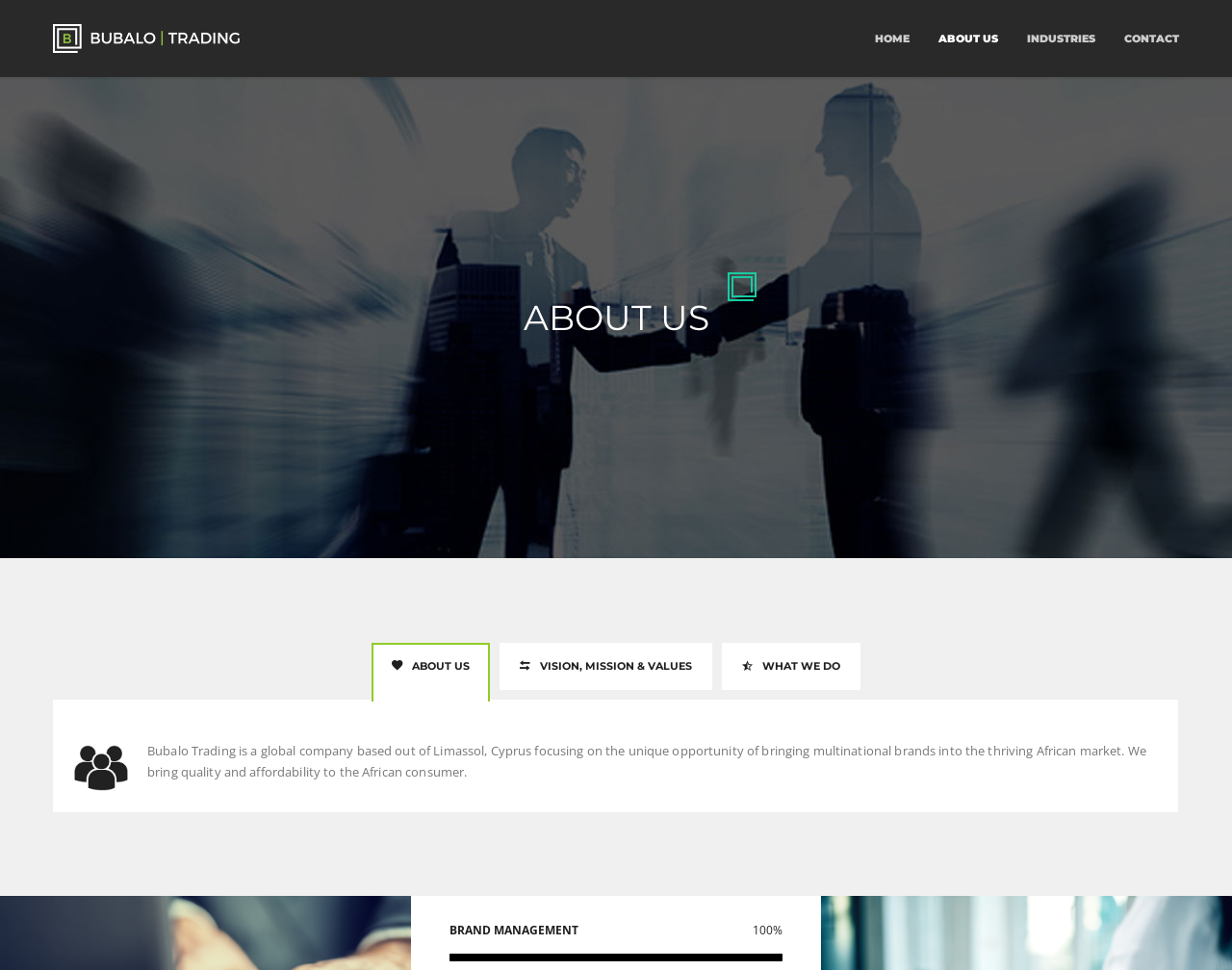Mark the bounding box of the element that matches the following description: "About Us".

[0.75, 0.022, 0.822, 0.057]